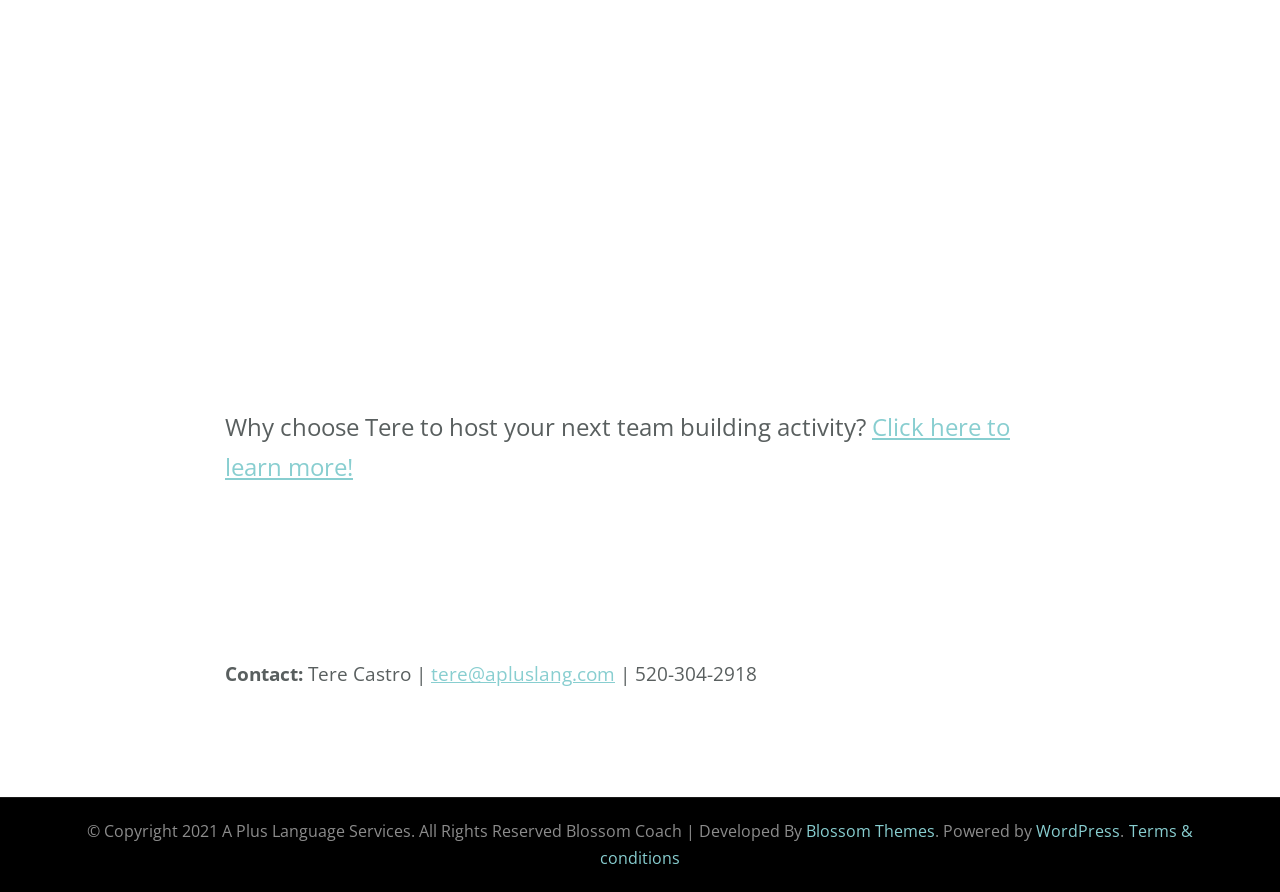What is the platform used to power the website?
By examining the image, provide a one-word or phrase answer.

WordPress